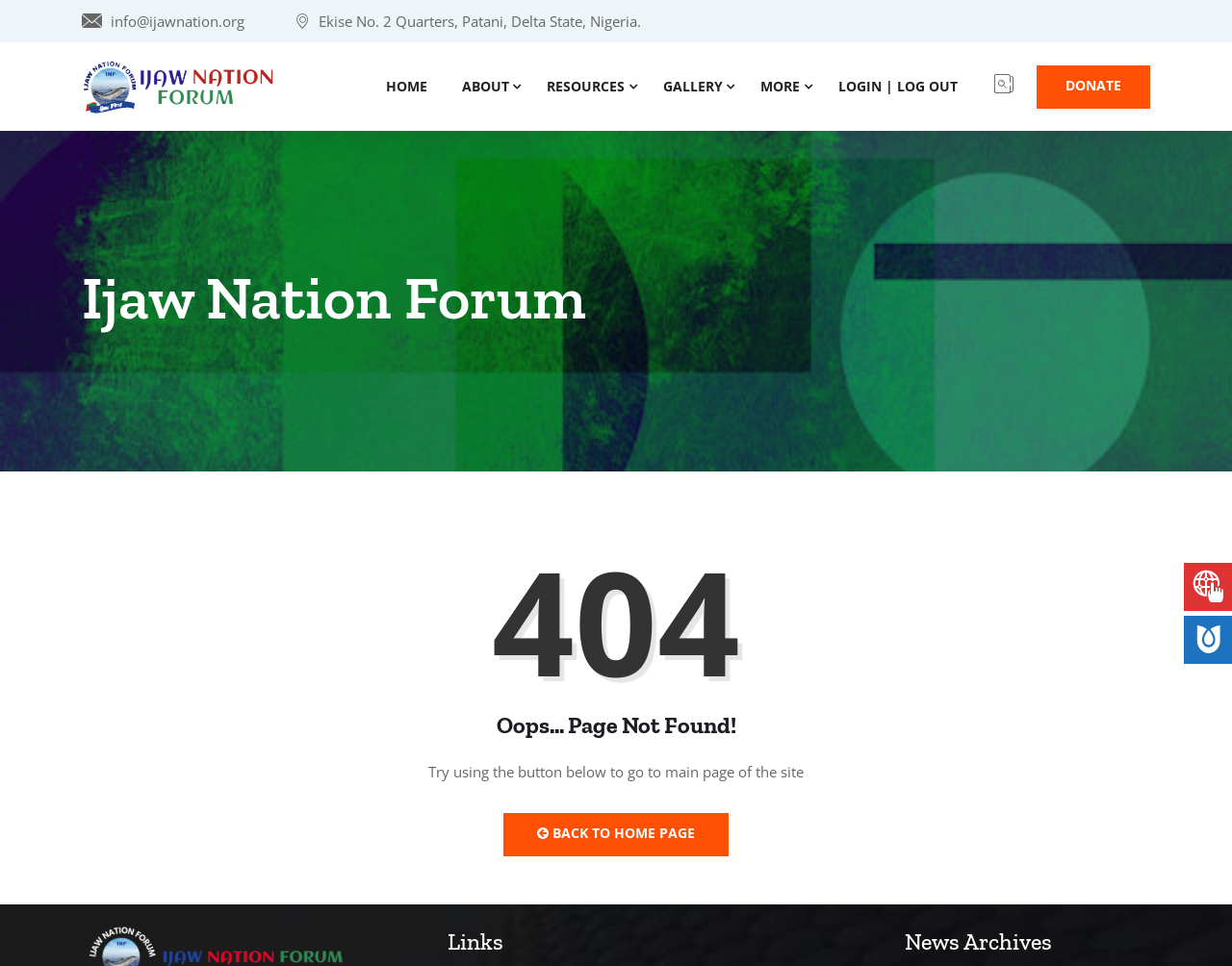What is the email address of Ijaw Nation Forum?
Examine the screenshot and reply with a single word or phrase.

info@ijawnation.org